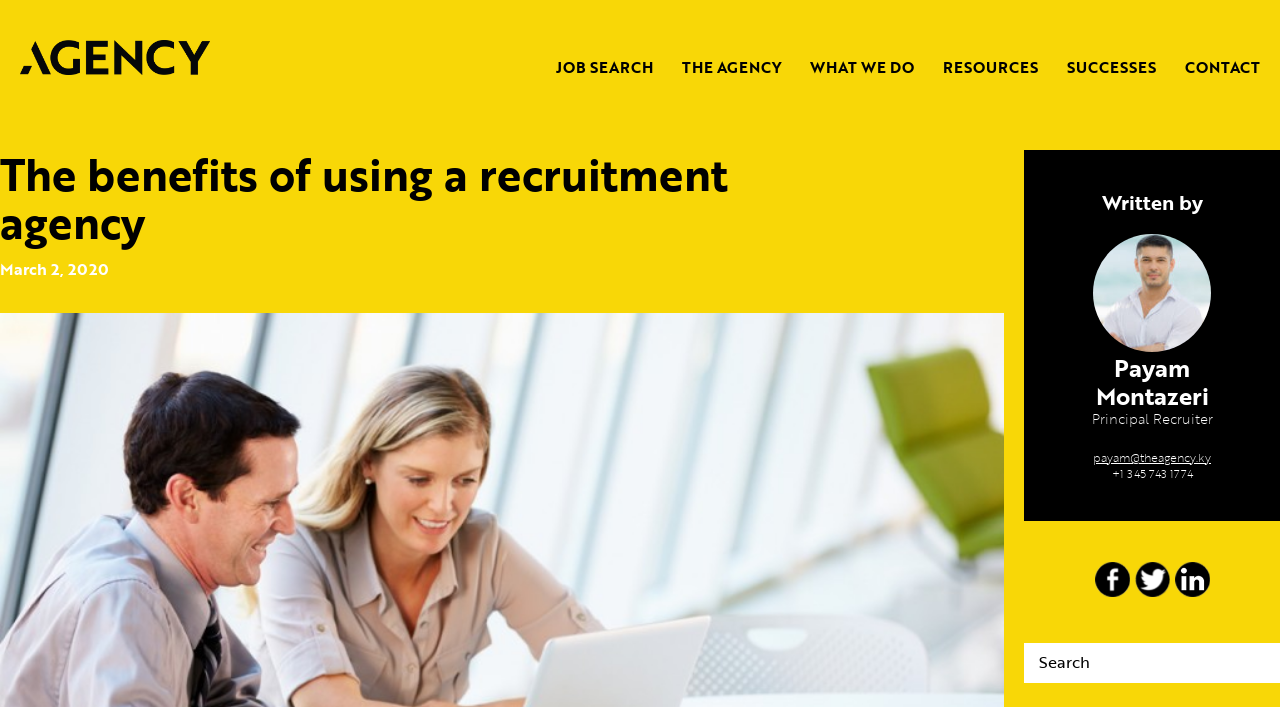Answer the question using only a single word or phrase: 
Who wrote the article?

Payam Montazeri